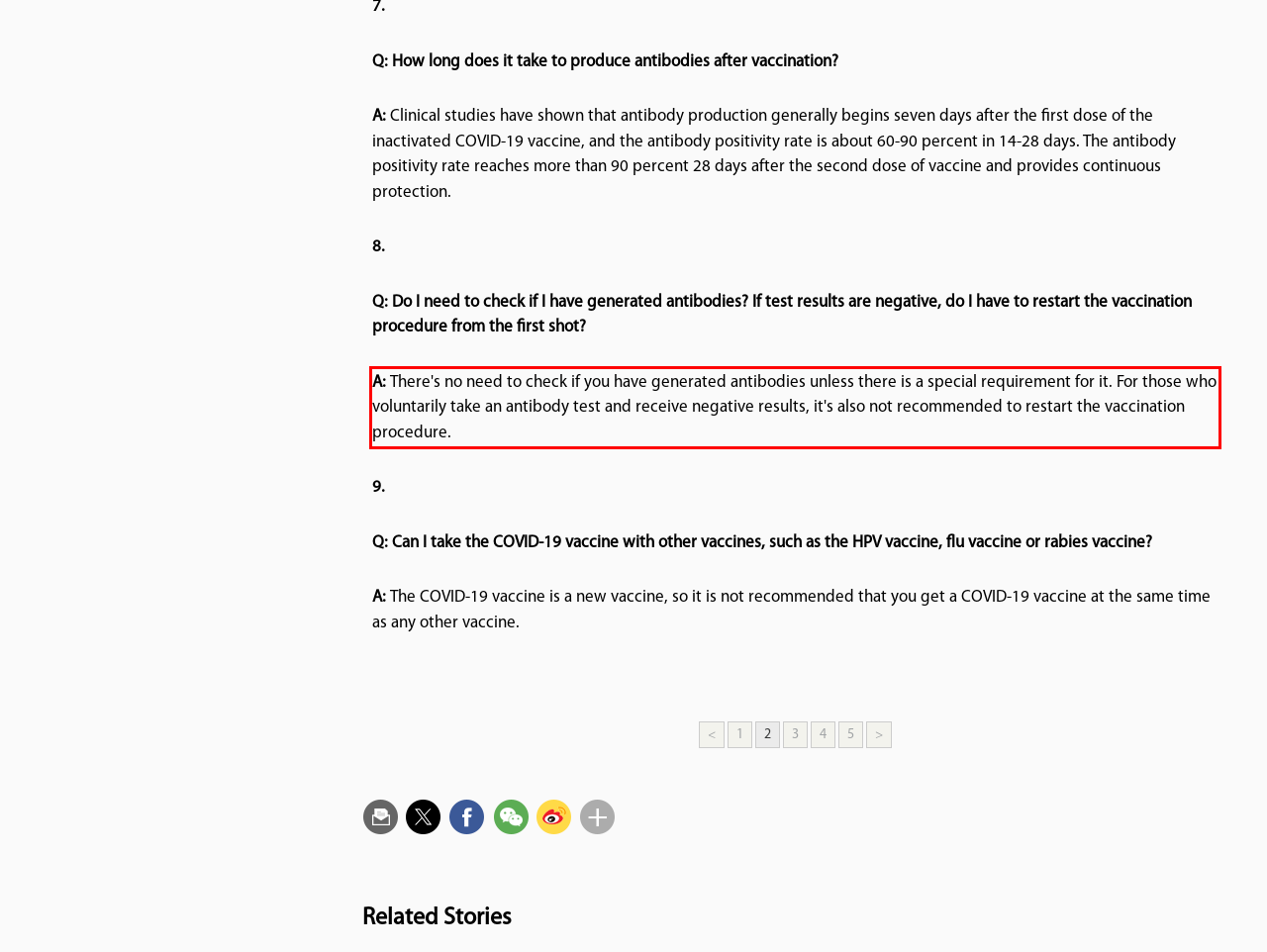Within the provided webpage screenshot, find the red rectangle bounding box and perform OCR to obtain the text content.

A: There's no need to check if you have generated antibodies unless there is a special requirement for it. For those who voluntarily take an antibody test and receive negative results, it's also not recommended to restart the vaccination procedure.